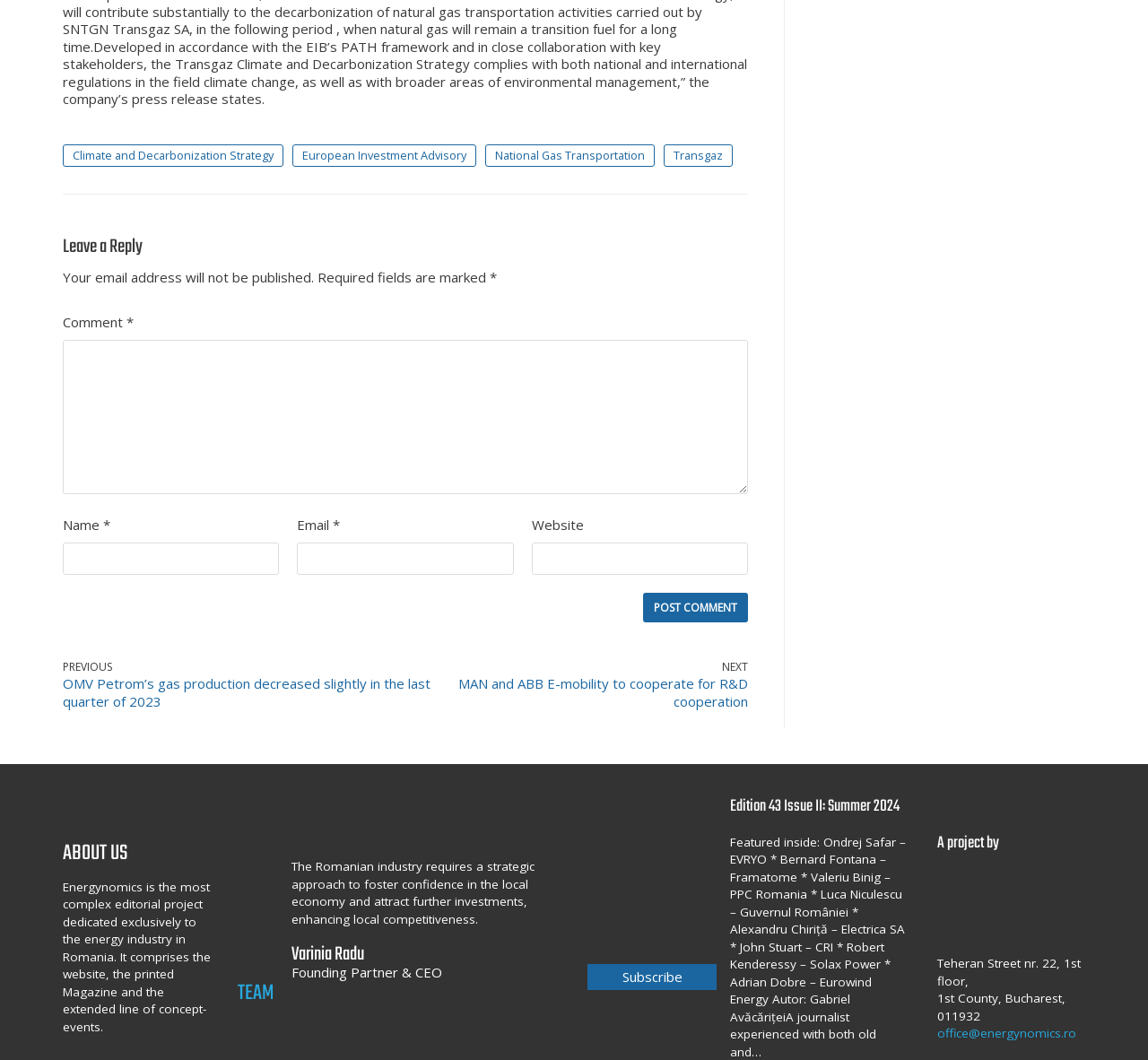Please give the bounding box coordinates of the area that should be clicked to fulfill the following instruction: "Click on the 'TEAM' link". The coordinates should be in the format of four float numbers from 0 to 1, i.e., [left, top, right, bottom].

[0.207, 0.922, 0.238, 0.953]